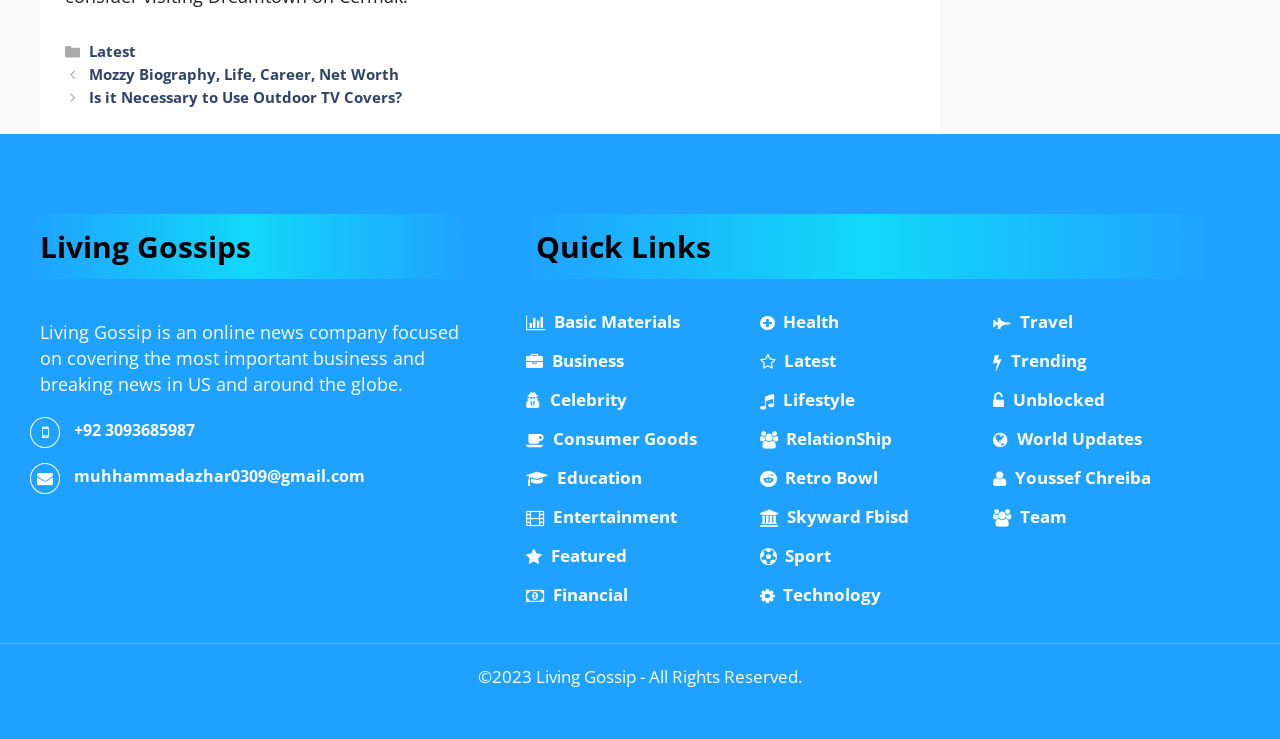Determine the bounding box for the described UI element: "+92 3093685987".

[0.058, 0.567, 0.152, 0.597]